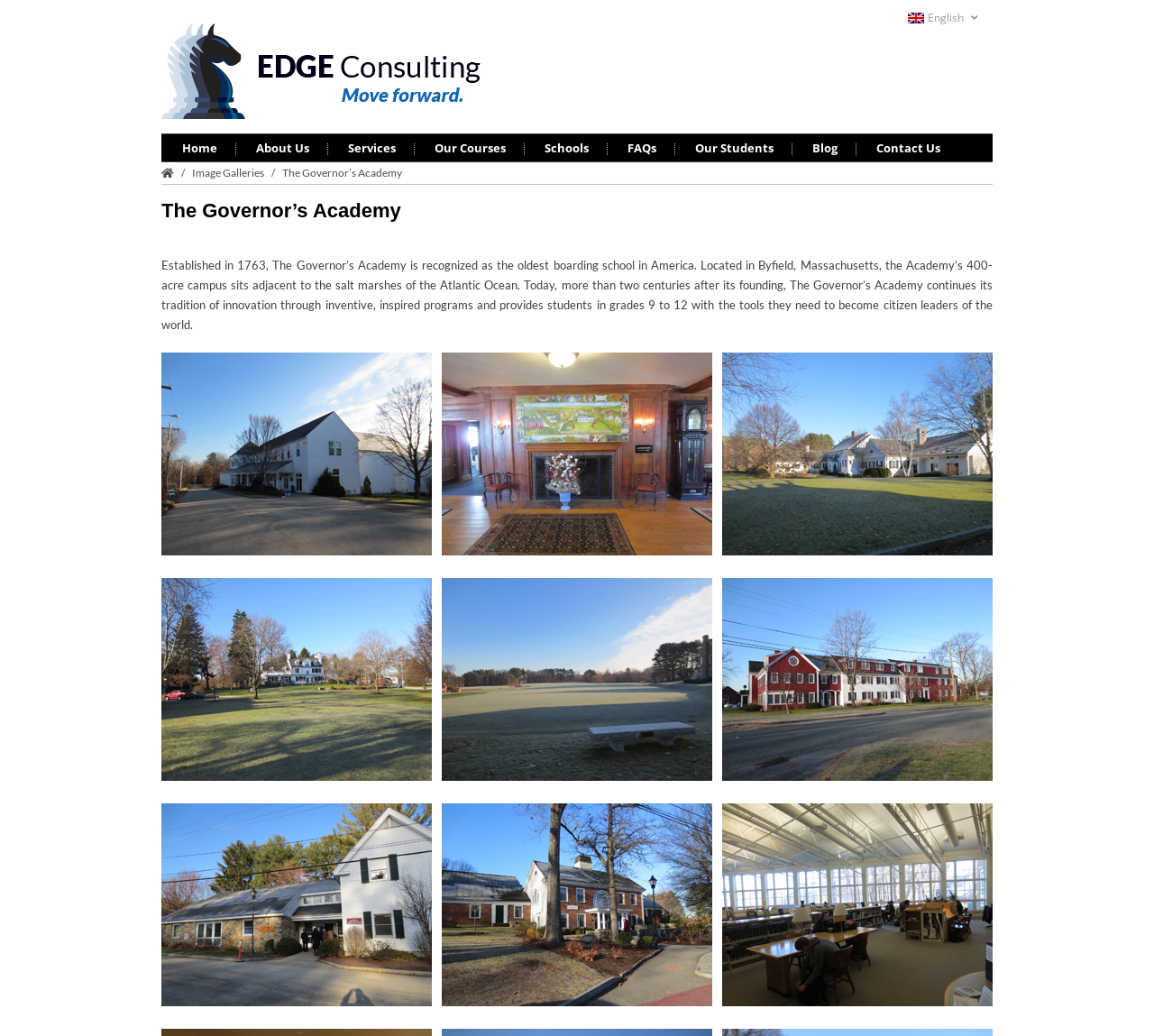Offer an in-depth caption of the entire webpage.

This webpage is about The Governor's Academy, a boarding school in America. At the top, there is a navigation menu with links to different sections of the website, including "Home", "About Us", "Services", "Our Courses", "Schools", "FAQs", "Our Students", "Blog", and "Contact Us". Below the navigation menu, there is a heading that reads "The Governor's Academy" and a brief description of the school's history and location.

The main content of the webpage is an image gallery that showcases different aspects of the school. The gallery is divided into three sections, each with four images. The first section has images of the admissions building, the inside of the waiting area, the main buildings, and an empty cell. The second section has images of the vast campus area, the sports field, the student center, and an empty cell. The third section has images of the arts building, student housing, the inside of the library, and an empty cell. Each image has a link with a descriptive text, such as "The admissions building" or "Sports field".

The images are arranged in a table layout, with two rows and four columns in each section. The images are of varying sizes, but they are all roughly rectangular in shape and are aligned to the left side of the column. There are no gaps between the images, and they are closely packed together.

At the very top of the webpage, there are two links: "English" and "Edge Consulting", which appears to be the logo of the company that created the website.